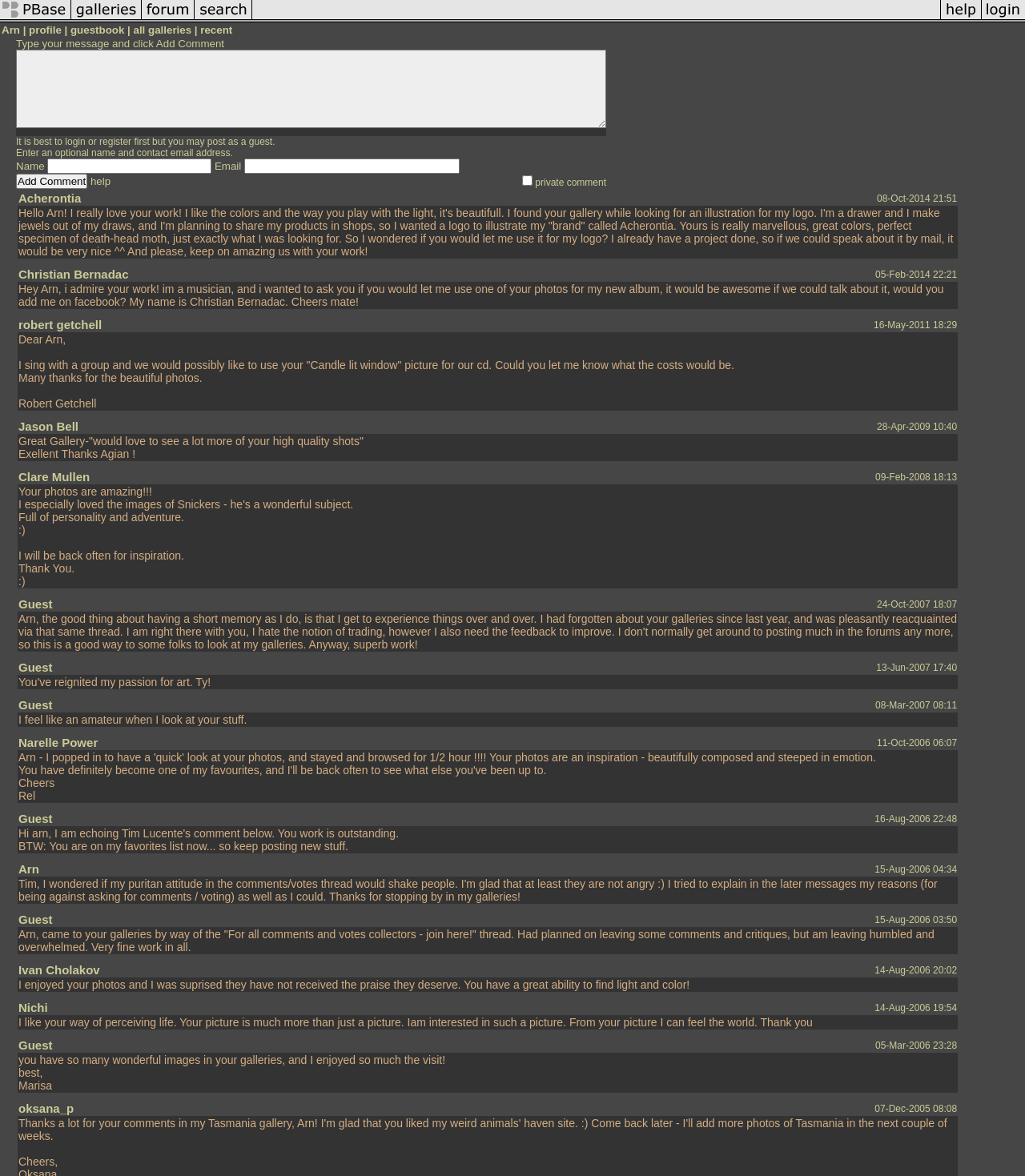Locate the bounding box coordinates of the element's region that should be clicked to carry out the following instruction: "add a comment". The coordinates need to be four float numbers between 0 and 1, i.e., [left, top, right, bottom].

[0.016, 0.148, 0.085, 0.161]